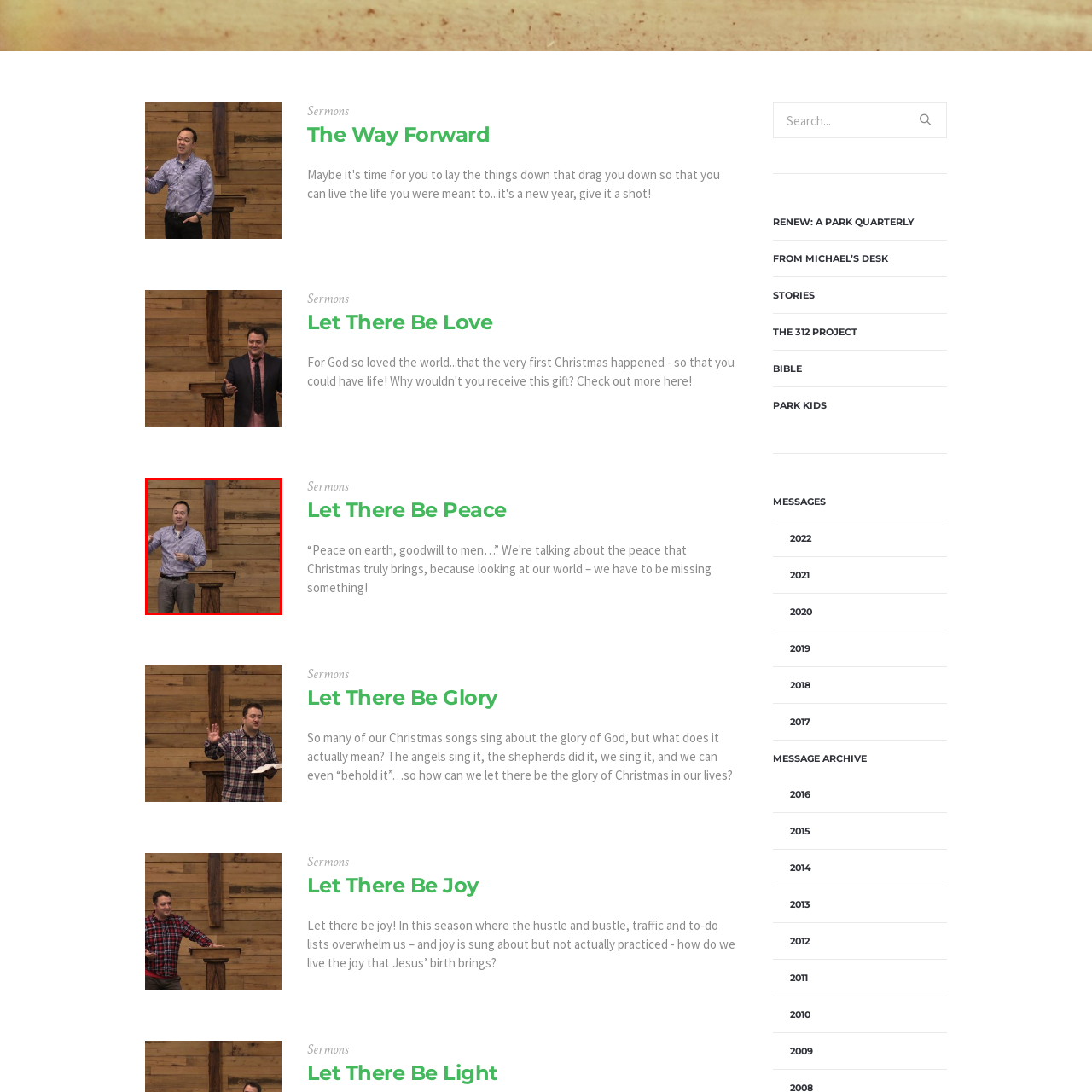Refer to the image within the red box and answer the question concisely with a single word or phrase: What is the speaker doing with his hand?

Emphasizing a point